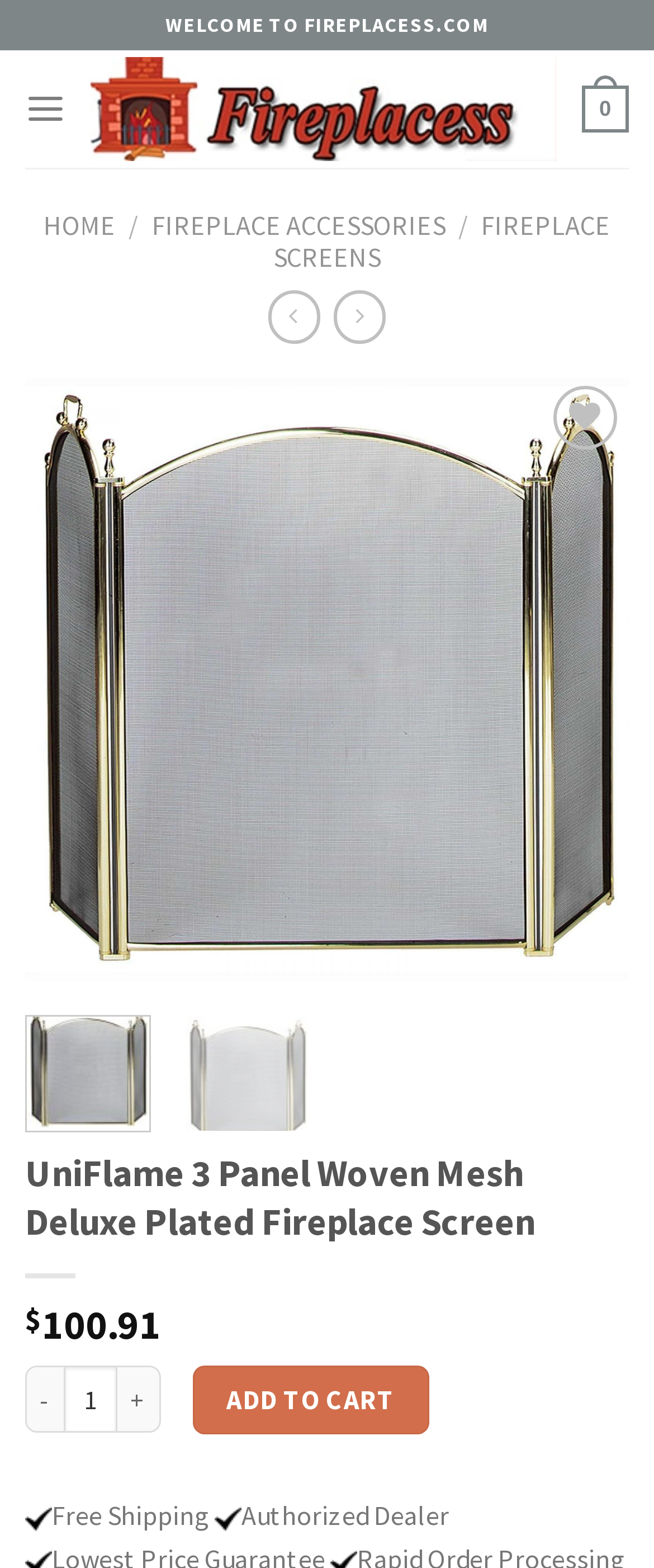Kindly provide the bounding box coordinates of the section you need to click on to fulfill the given instruction: "View the latest post about choosing affordable hosting for GatsbyJS site".

None